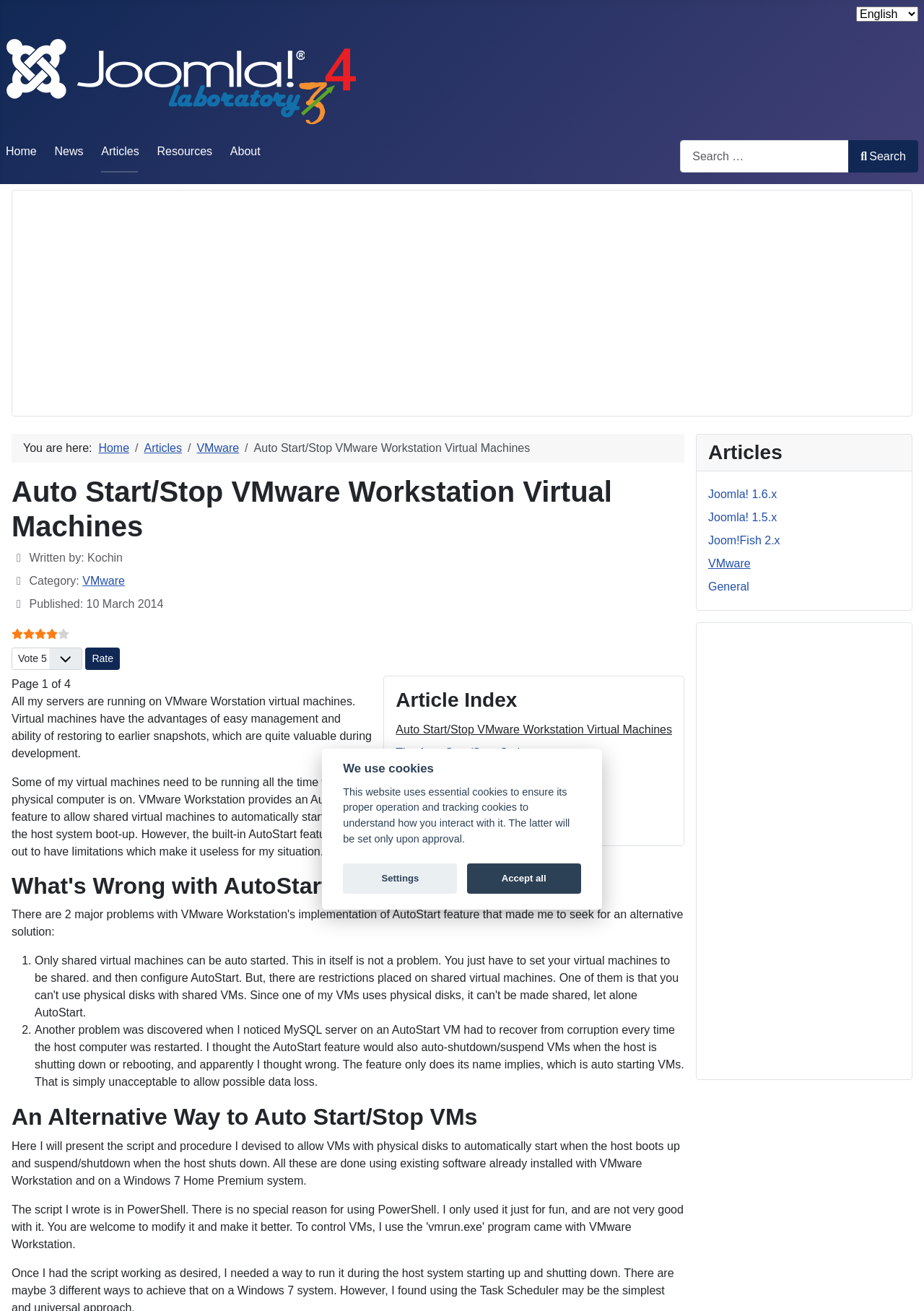Please identify the bounding box coordinates of the element that needs to be clicked to execute the following command: "Back to top of the page". Provide the bounding box using four float numbers between 0 and 1, formatted as [left, top, right, bottom].

[0.958, 0.673, 0.988, 0.696]